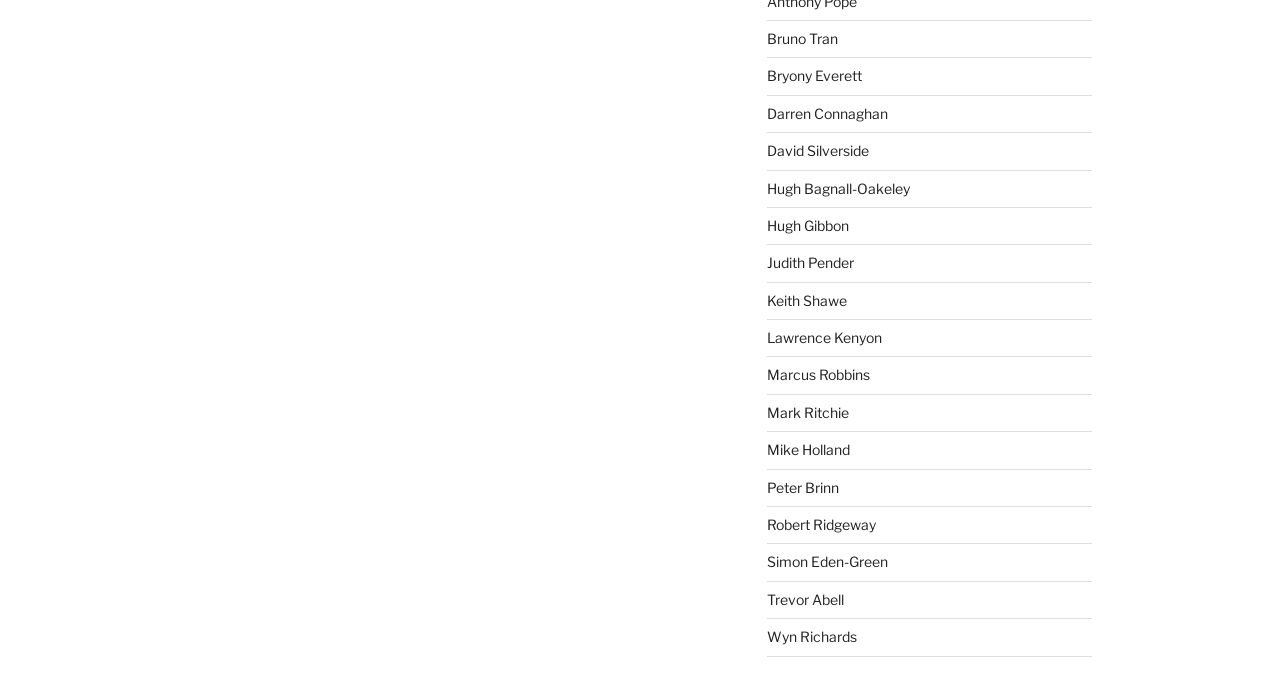What is the name of the person at the bottom of the webpage?
Please look at the screenshot and answer using one word or phrase.

Wyn Richards